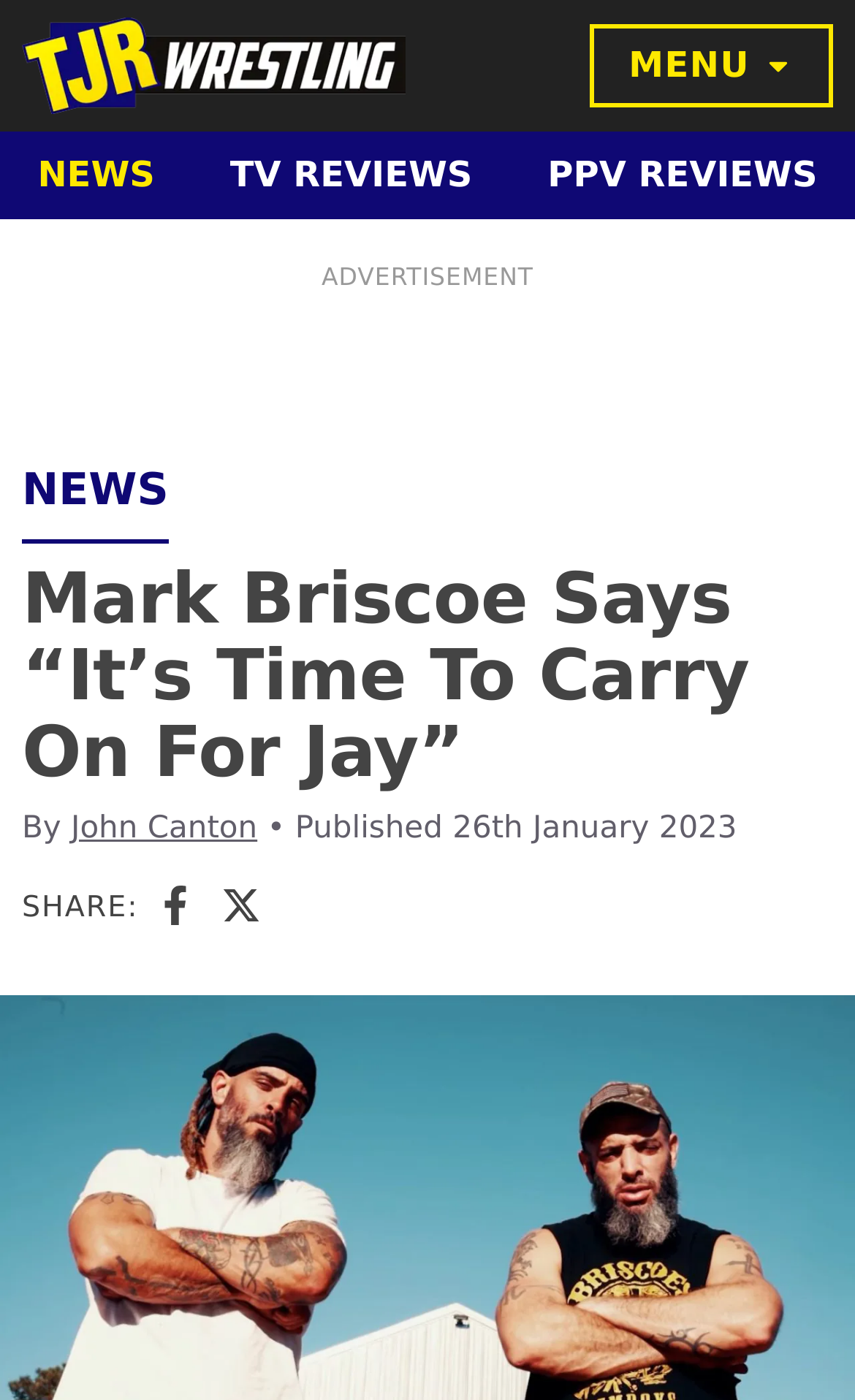What are the main categories on the top navigation bar?
Respond with a short answer, either a single word or a phrase, based on the image.

NEWS, TV REVIEWS, PPV REVIEWS